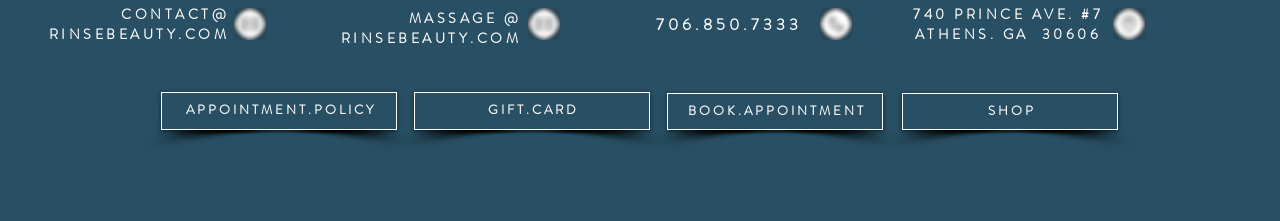Provide the bounding box coordinates of the HTML element this sentence describes: "ATHENS. GA 30606". The bounding box coordinates consist of four float numbers between 0 and 1, i.e., [left, top, right, bottom].

[0.715, 0.109, 0.86, 0.199]